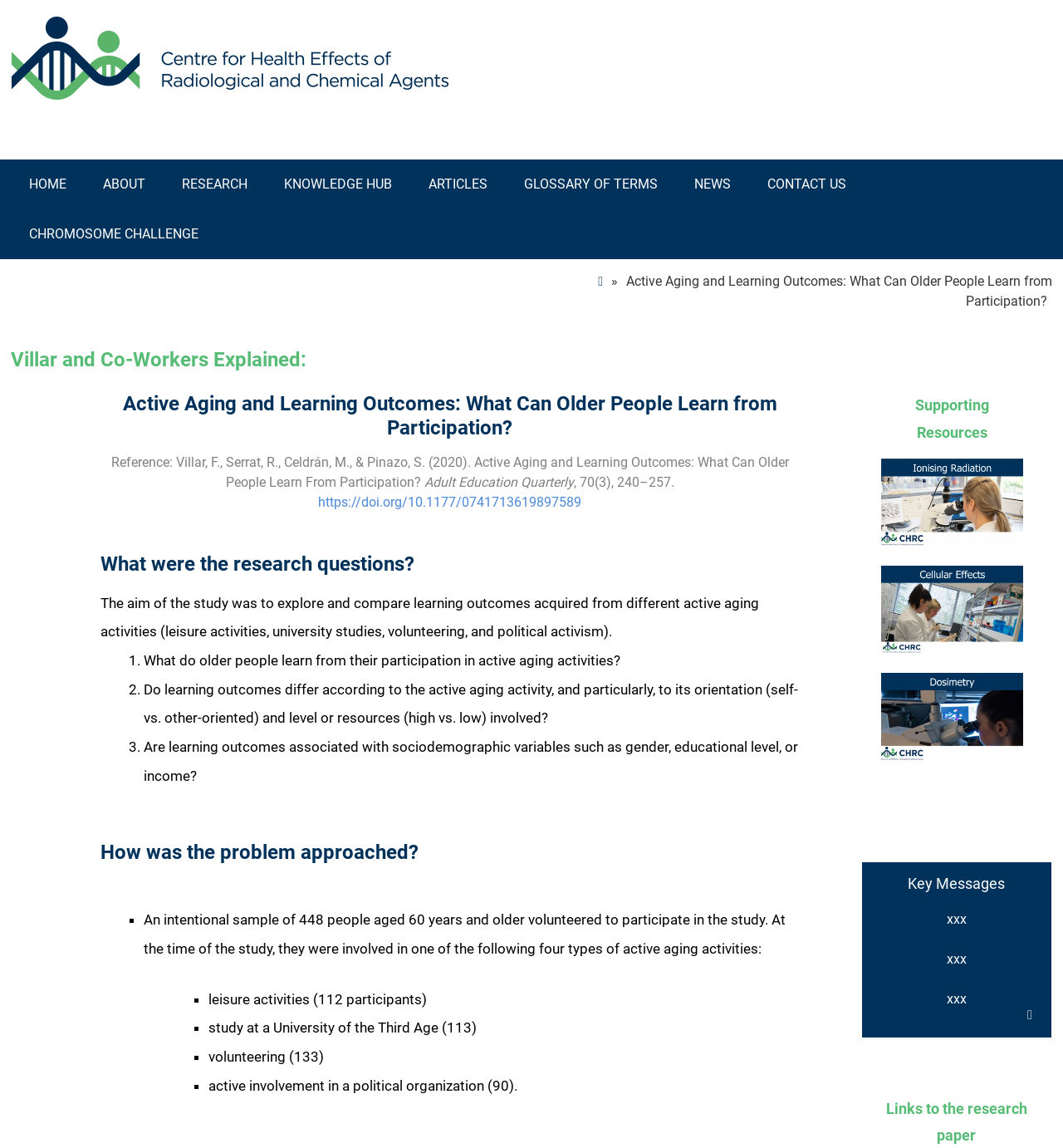Can you determine the bounding box coordinates of the area that needs to be clicked to fulfill the following instruction: "Check the reference link"?

[0.299, 0.43, 0.547, 0.444]